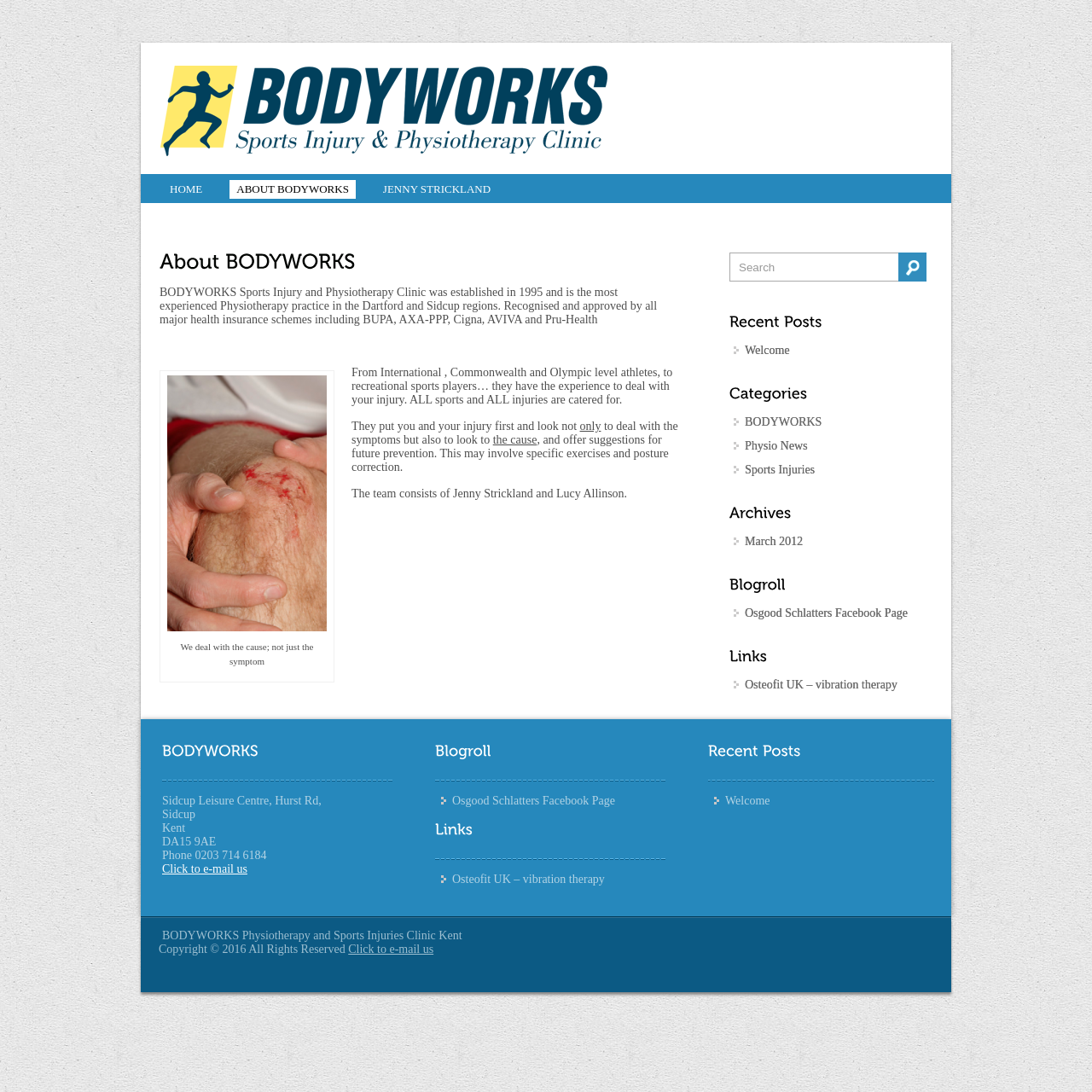From the image, can you give a detailed response to the question below:
What is the location of the clinic?

The location of the clinic can be found in the static text elements with the texts 'Sidcup Leisure Centre, Hurst Rd,' and 'Kent'.